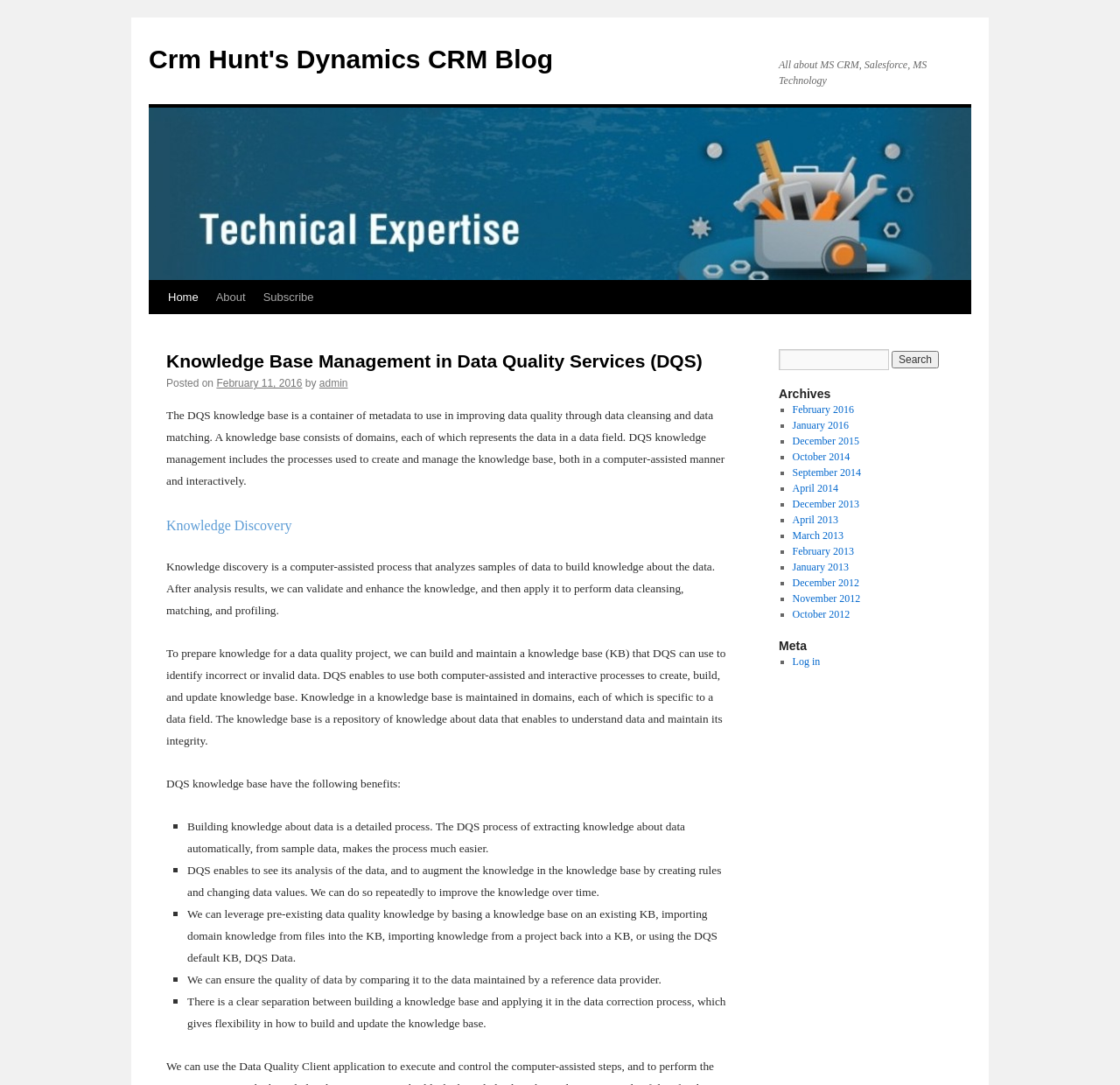Determine the webpage's heading and output its text content.

Crm Hunt's Dynamics CRM Blog